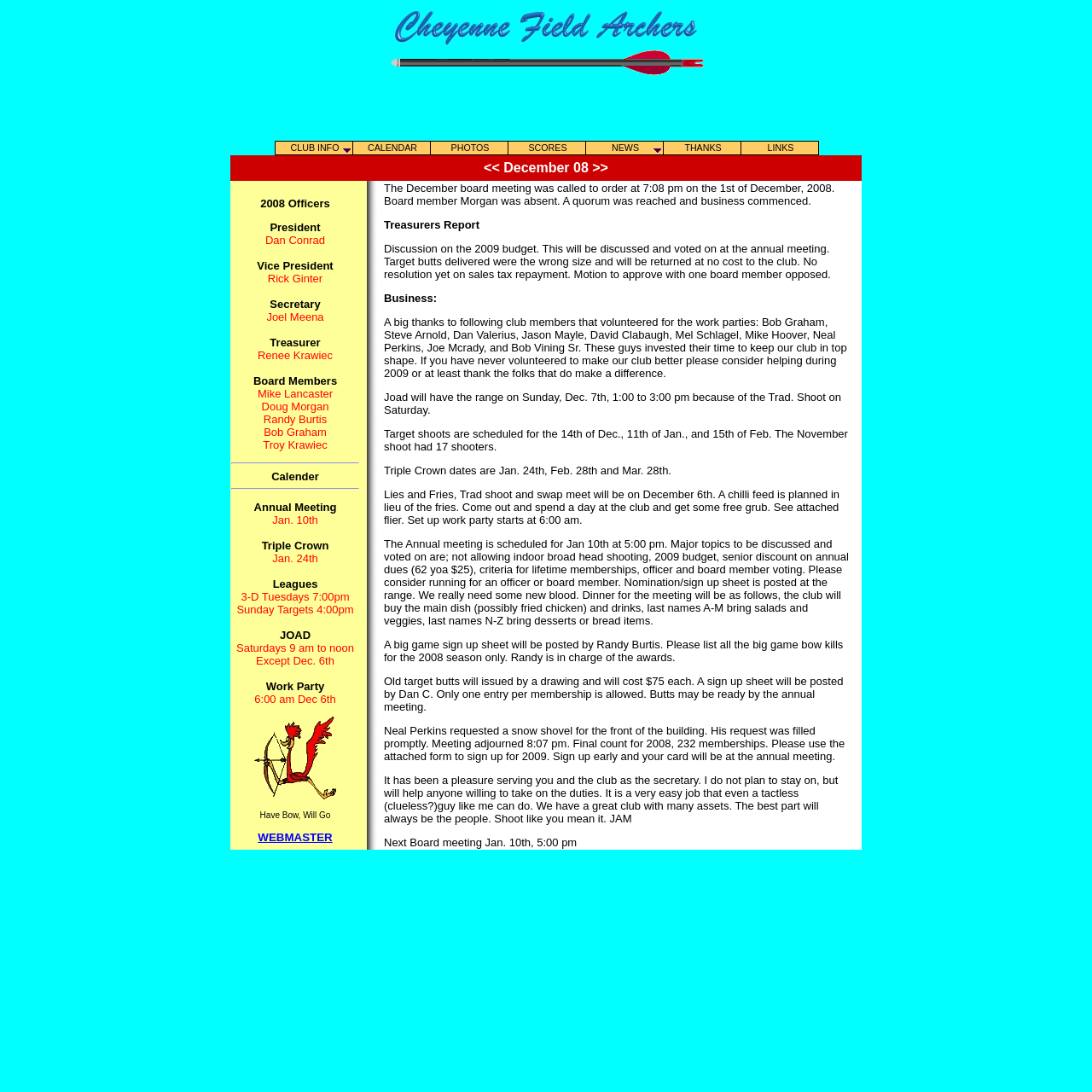Please locate the UI element described by "WEBMASTER" and provide its bounding box coordinates.

[0.236, 0.761, 0.304, 0.773]